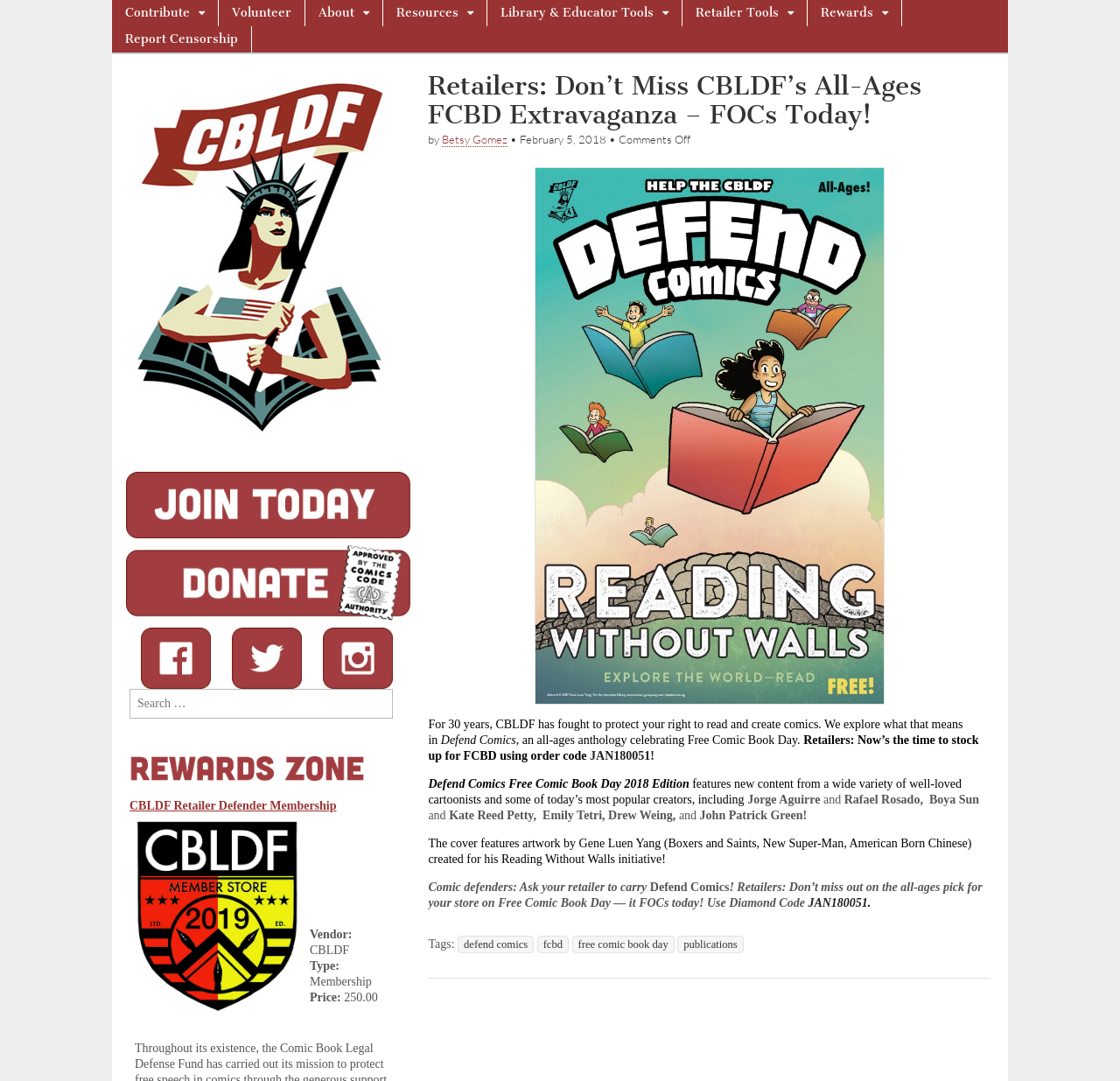What is the theme of the Free Comic Book Day?
Kindly answer the question with as much detail as you can.

I found the answer by reading the article on the webpage, which mentions 'Defend Comics' as the theme of the Free Comic Book Day. This is also supported by the image with the text 'Defend Comics' on it.